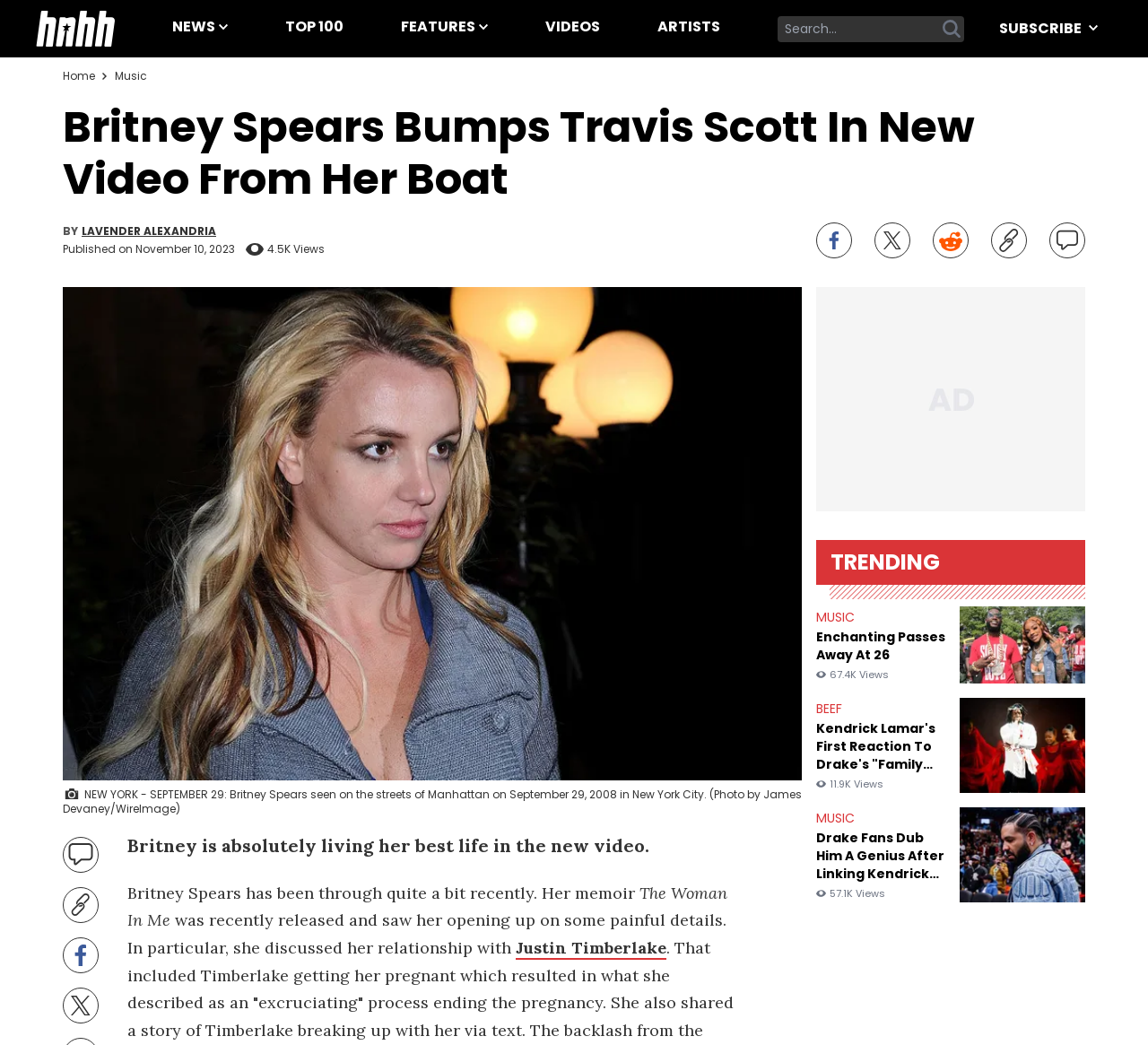Predict the bounding box coordinates for the UI element described as: "name="search" placeholder="Search..."". The coordinates should be four float numbers between 0 and 1, presented as [left, top, right, bottom].

[0.677, 0.015, 0.818, 0.04]